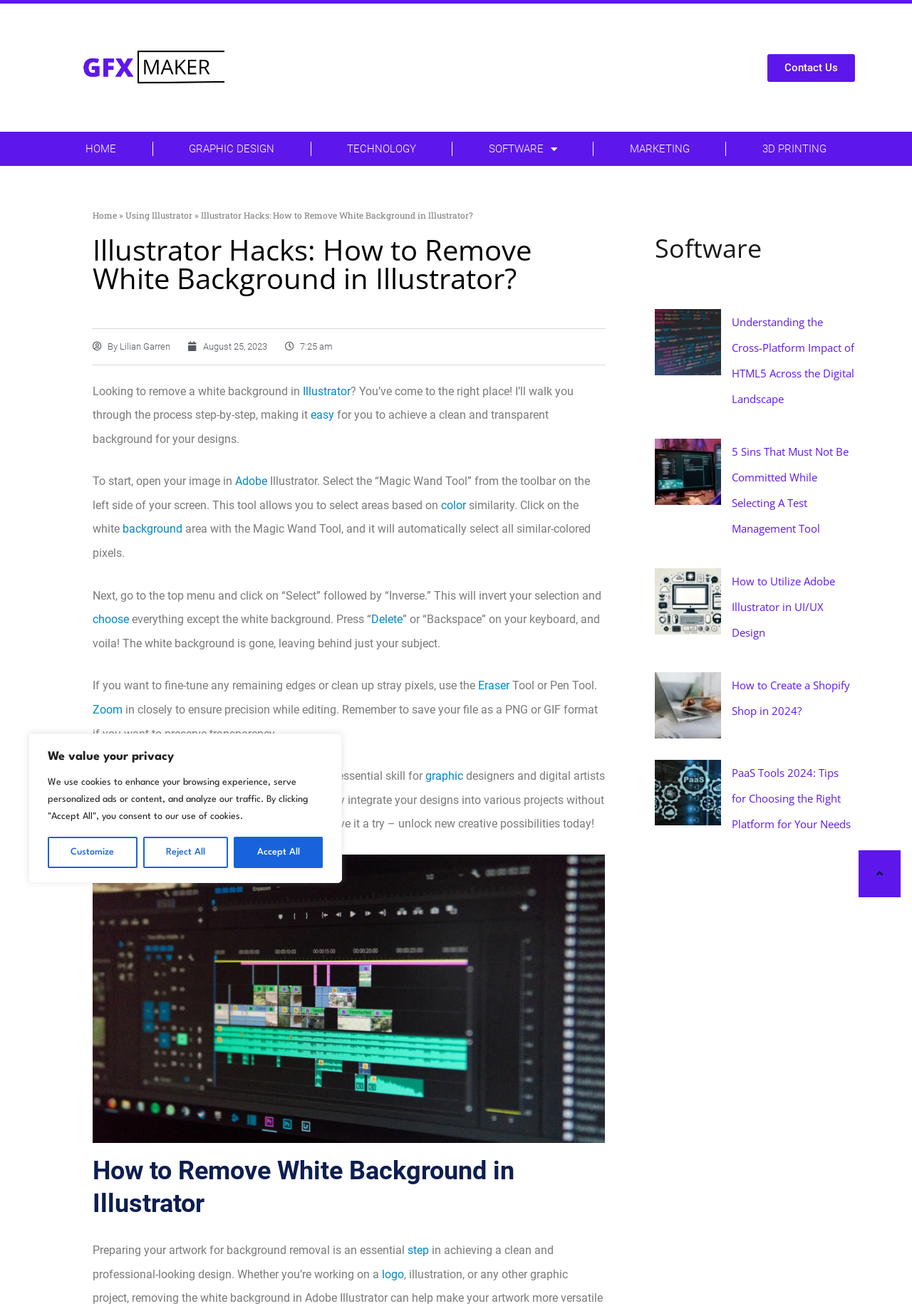What is the purpose of the Eraser Tool or Pen Tool?
Using the information from the image, give a concise answer in one word or a short phrase.

Fine-tune remaining edges or clean up stray pixels